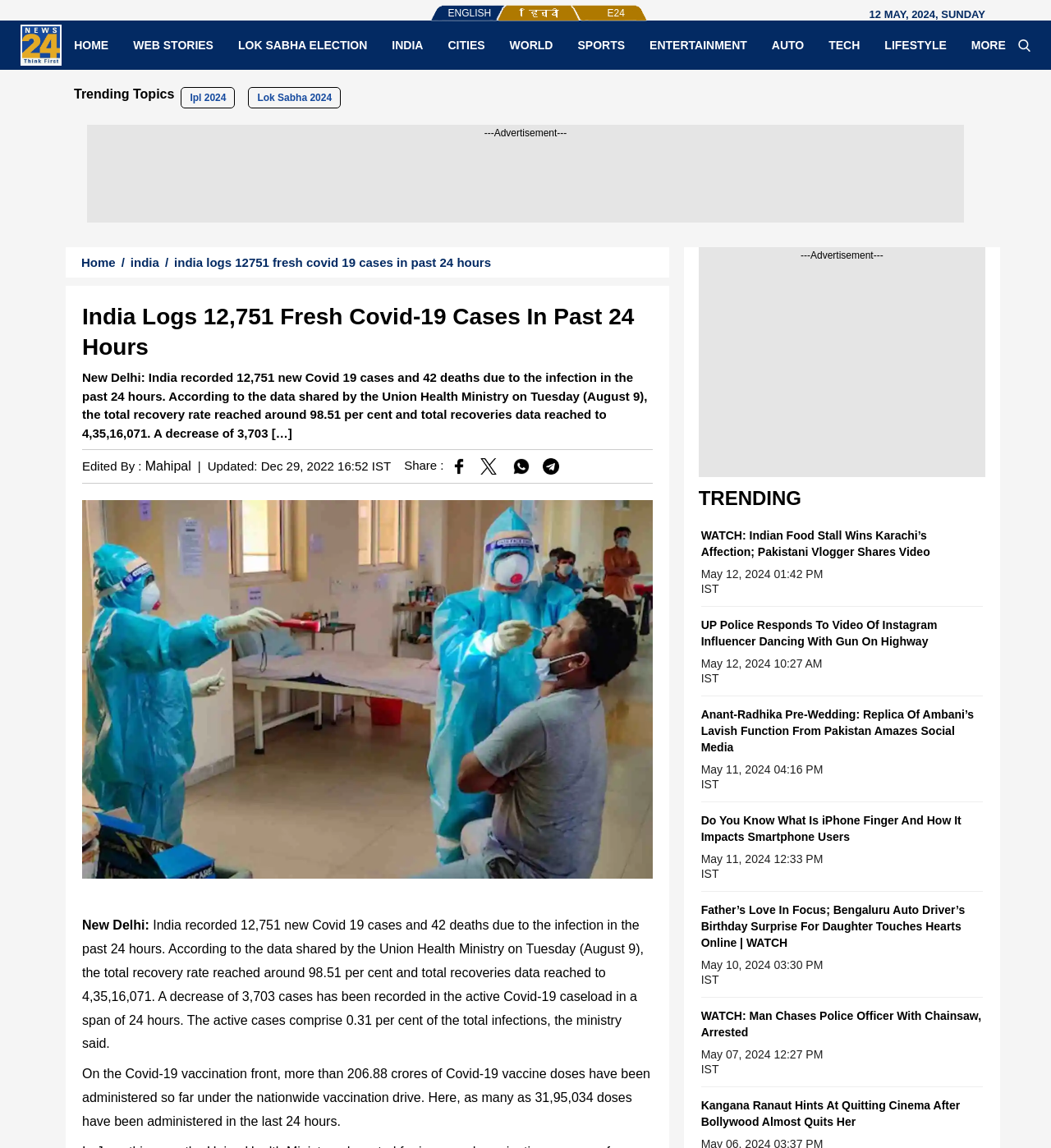Locate the bounding box coordinates of the element to click to perform the following action: 'Read the Journal'. The coordinates should be given as four float values between 0 and 1, in the form of [left, top, right, bottom].

None